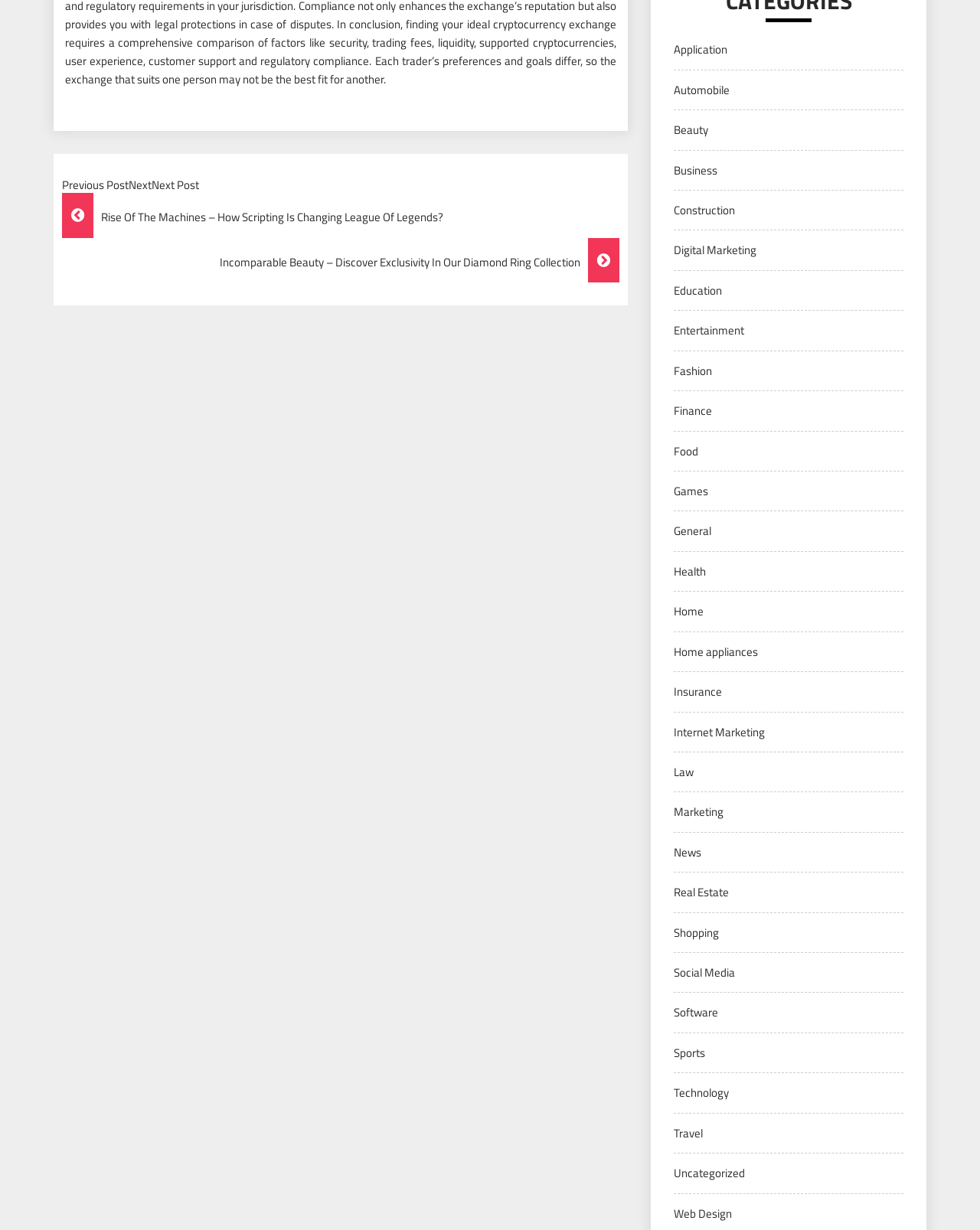Please specify the bounding box coordinates of the region to click in order to perform the following instruction: "Navigate to the 'Beauty' category".

[0.688, 0.098, 0.723, 0.113]